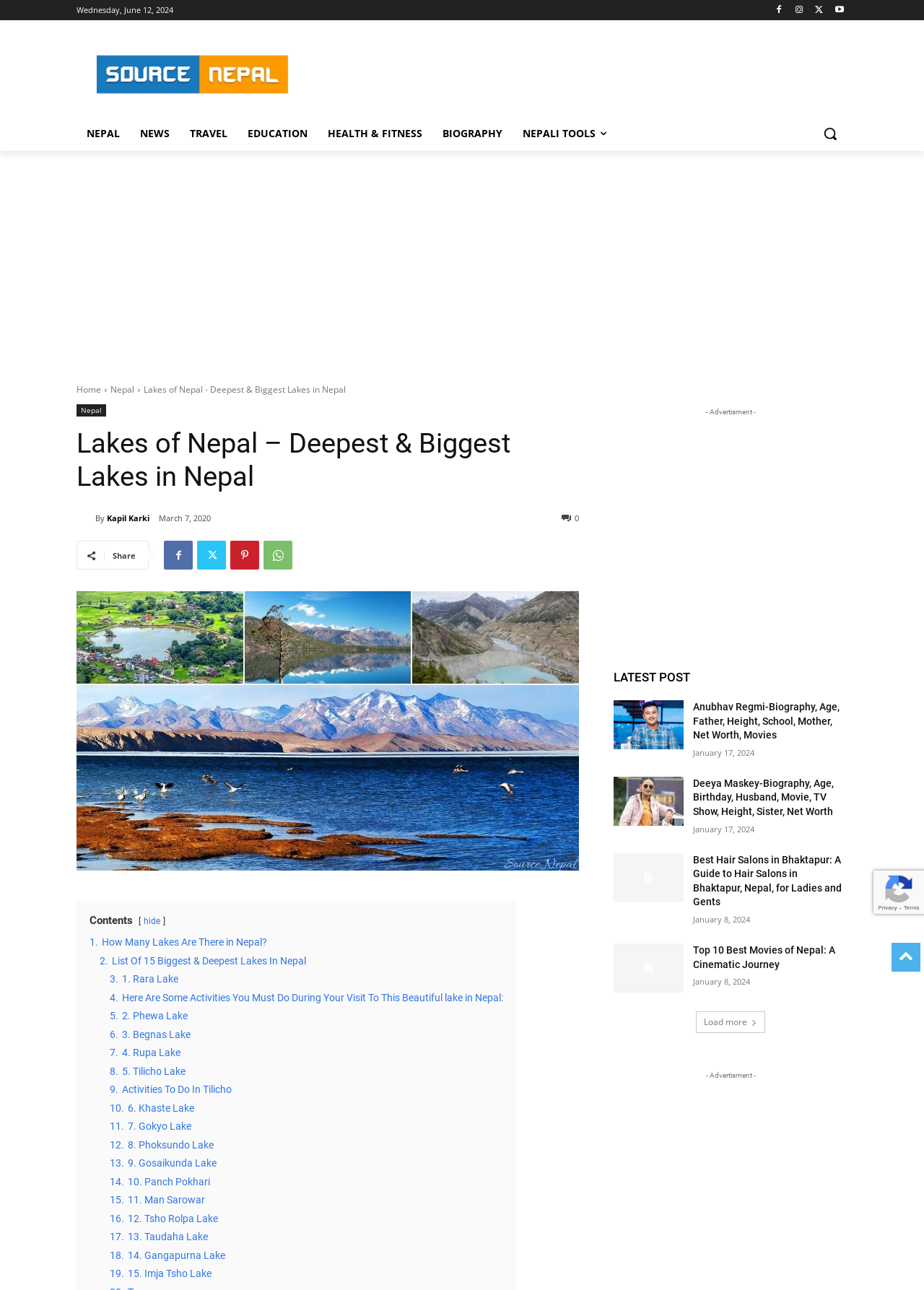Can you show the bounding box coordinates of the region to click on to complete the task described in the instruction: "Share the article on social media"?

[0.122, 0.427, 0.147, 0.435]